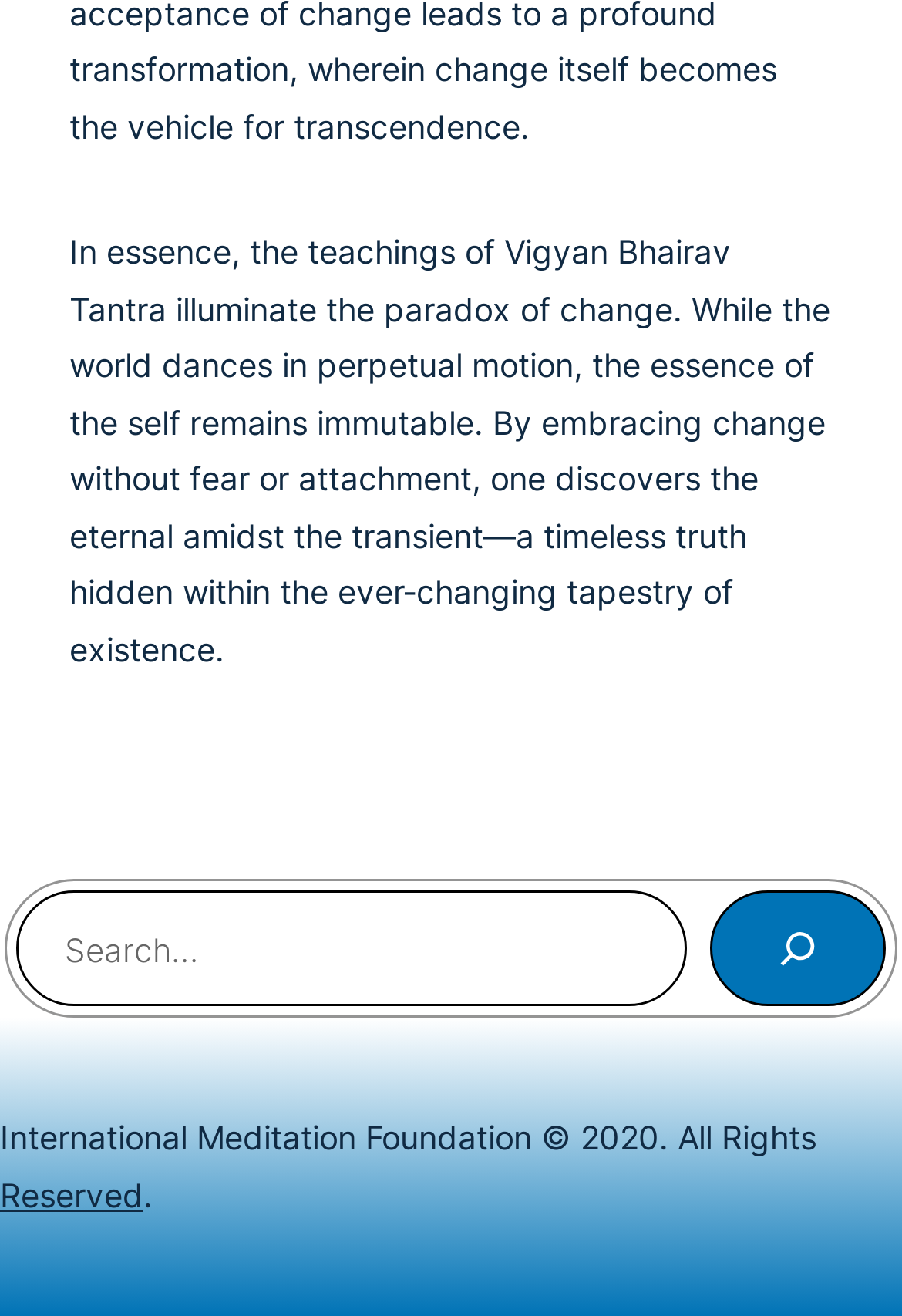What is the copyright year of the website?
Please elaborate on the answer to the question with detailed information.

The copyright year of the website is 2020, which is mentioned at the bottom of the page in the static text 'International Meditation Foundation © 2020. All Rights Reserved'.